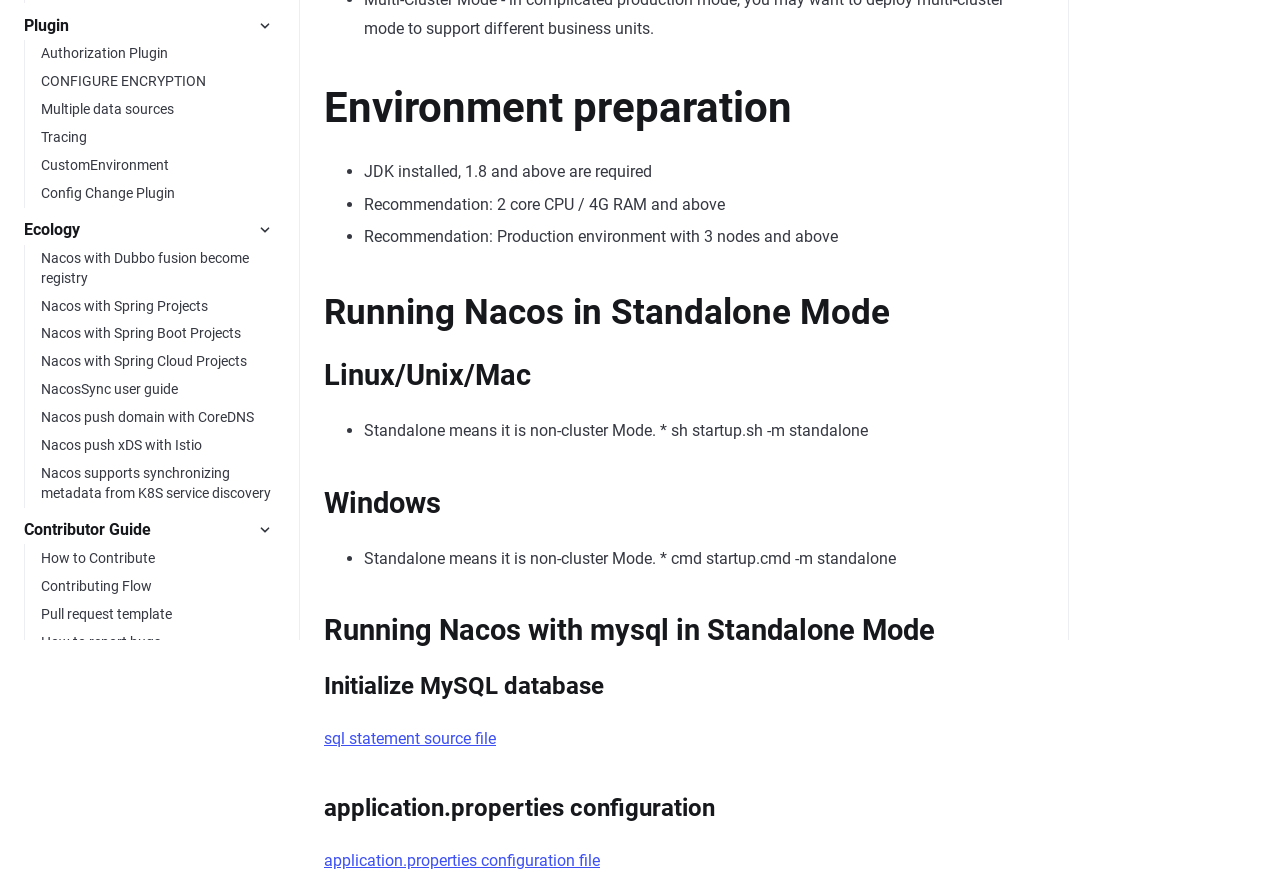Locate the bounding box coordinates of the UI element described by: "CustomEnvironment". Provide the coordinates as four float numbers between 0 and 1, formatted as [left, top, right, bottom].

[0.026, 0.172, 0.221, 0.204]